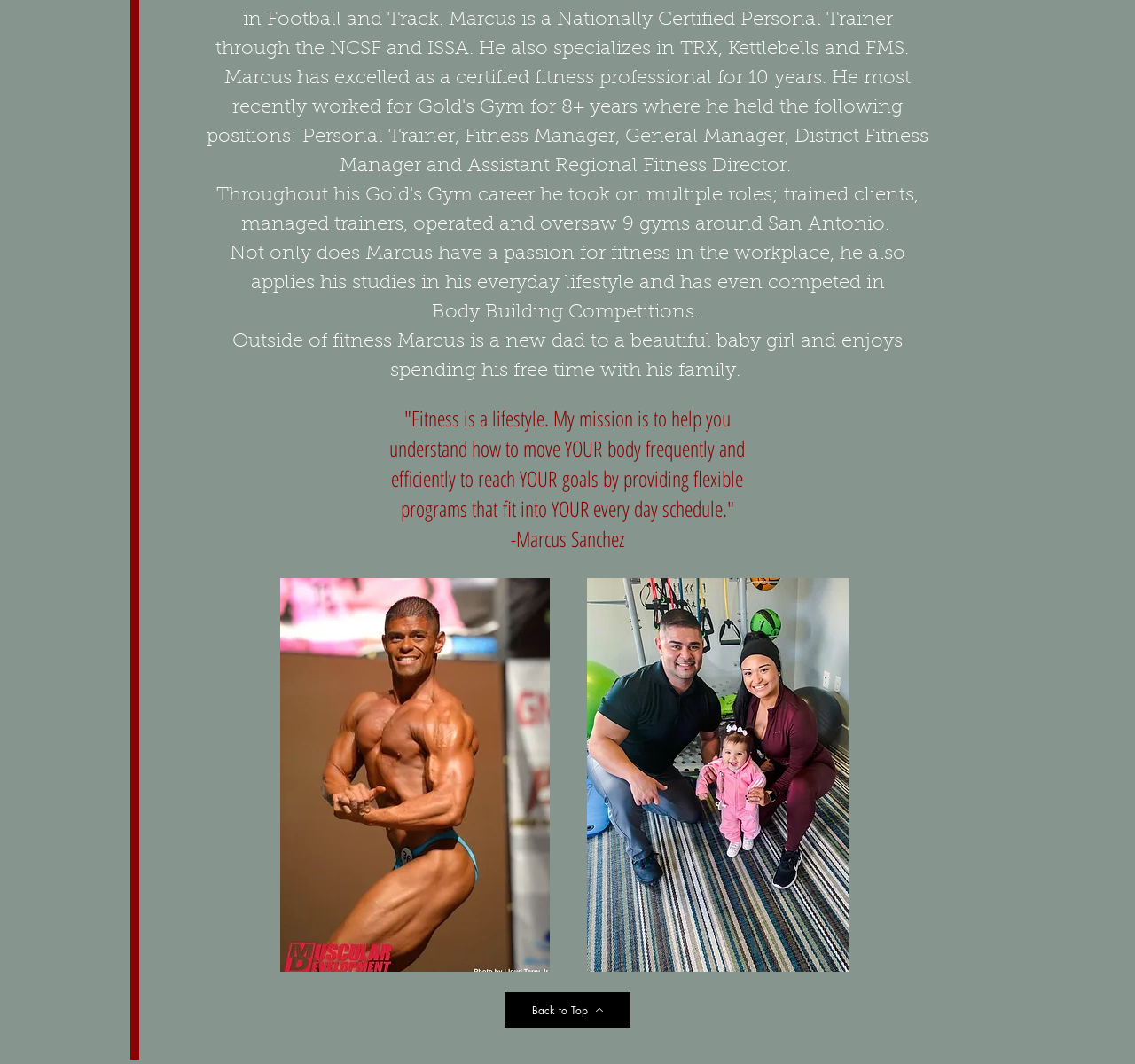Please locate the UI element described by "Back to Top" and provide its bounding box coordinates.

[0.445, 0.932, 0.555, 0.966]